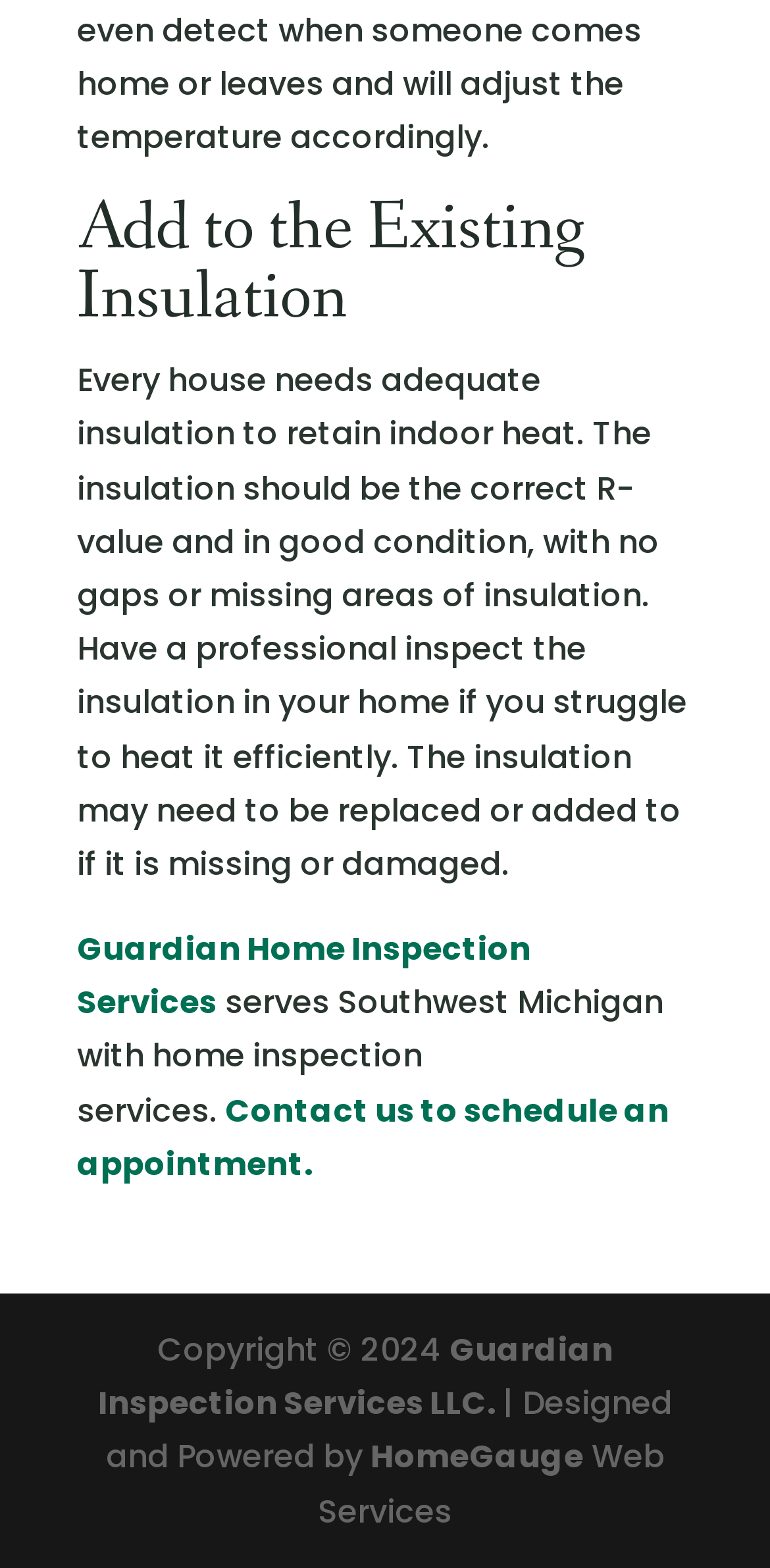Given the element description: "No Comments", predict the bounding box coordinates of this UI element. The coordinates must be four float numbers between 0 and 1, given as [left, top, right, bottom].

None